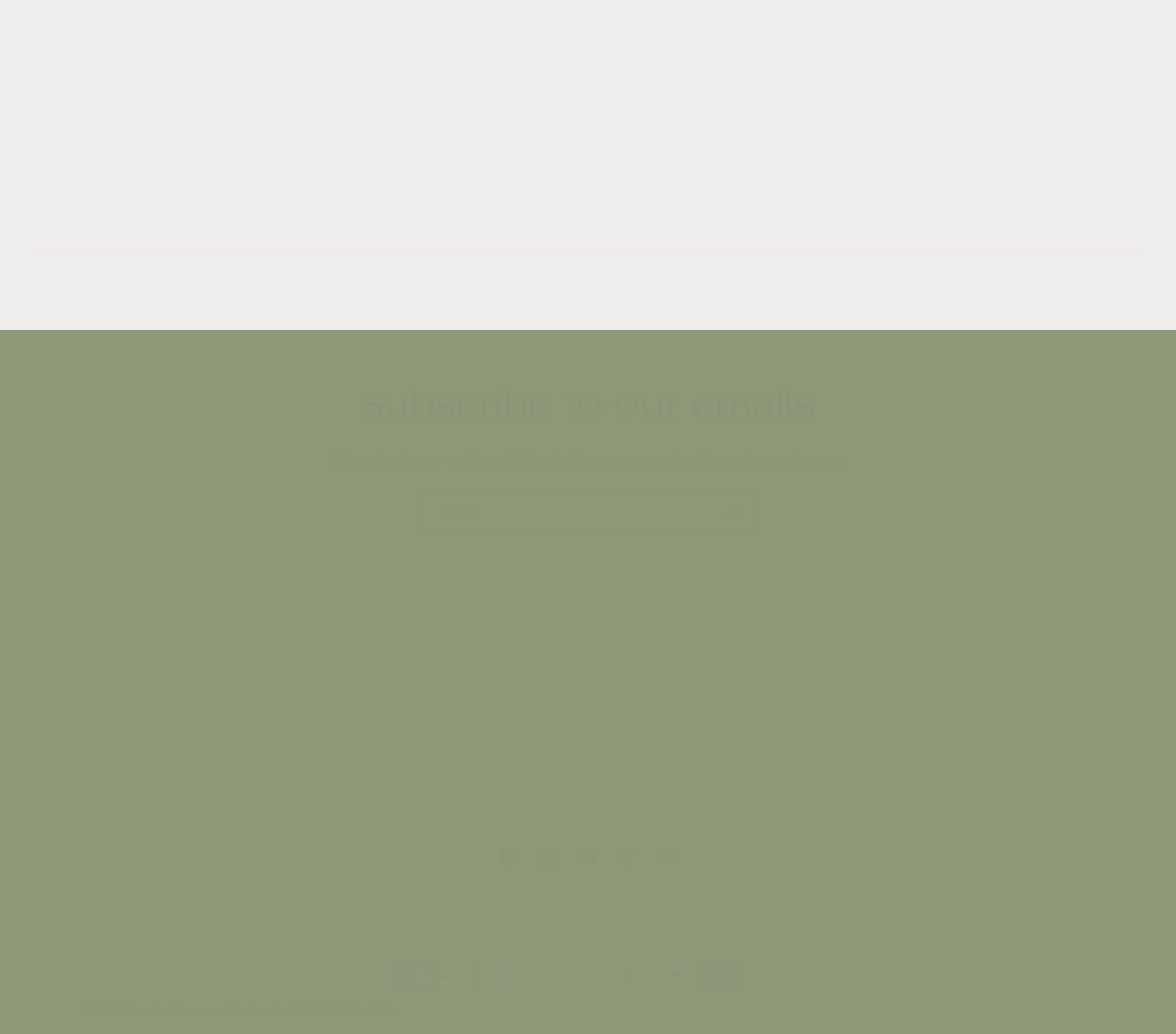Provide the bounding box coordinates for the specified HTML element described in this description: "parent_node: Email aria-label="Subscribe" name="commit"". The coordinates should be four float numbers ranging from 0 to 1, in the format [left, top, right, bottom].

[0.605, 0.477, 0.64, 0.518]